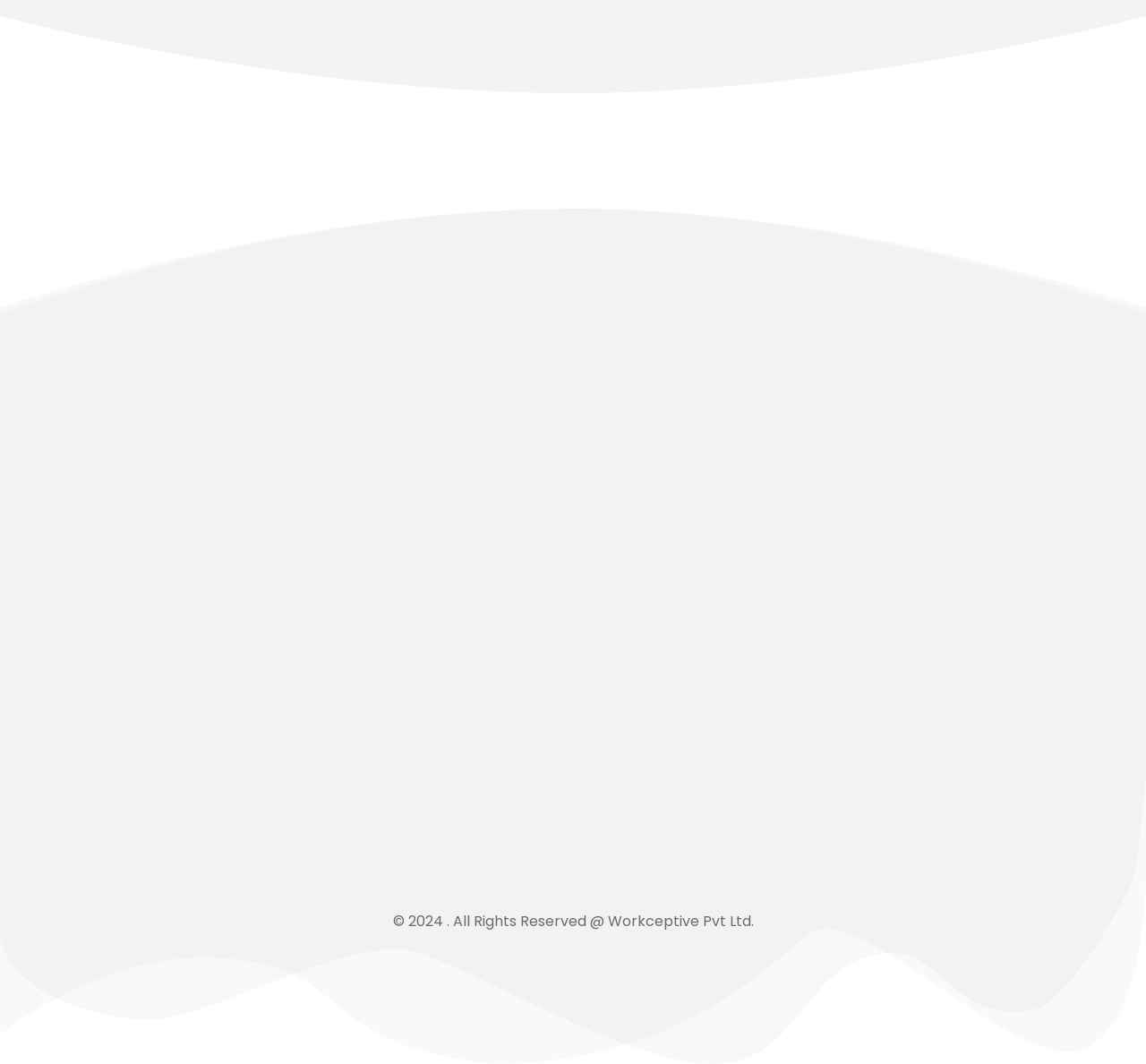Determine the bounding box coordinates of the section I need to click to execute the following instruction: "view paper published in 1996". Provide the coordinates as four float numbers between 0 and 1, i.e., [left, top, right, bottom].

None